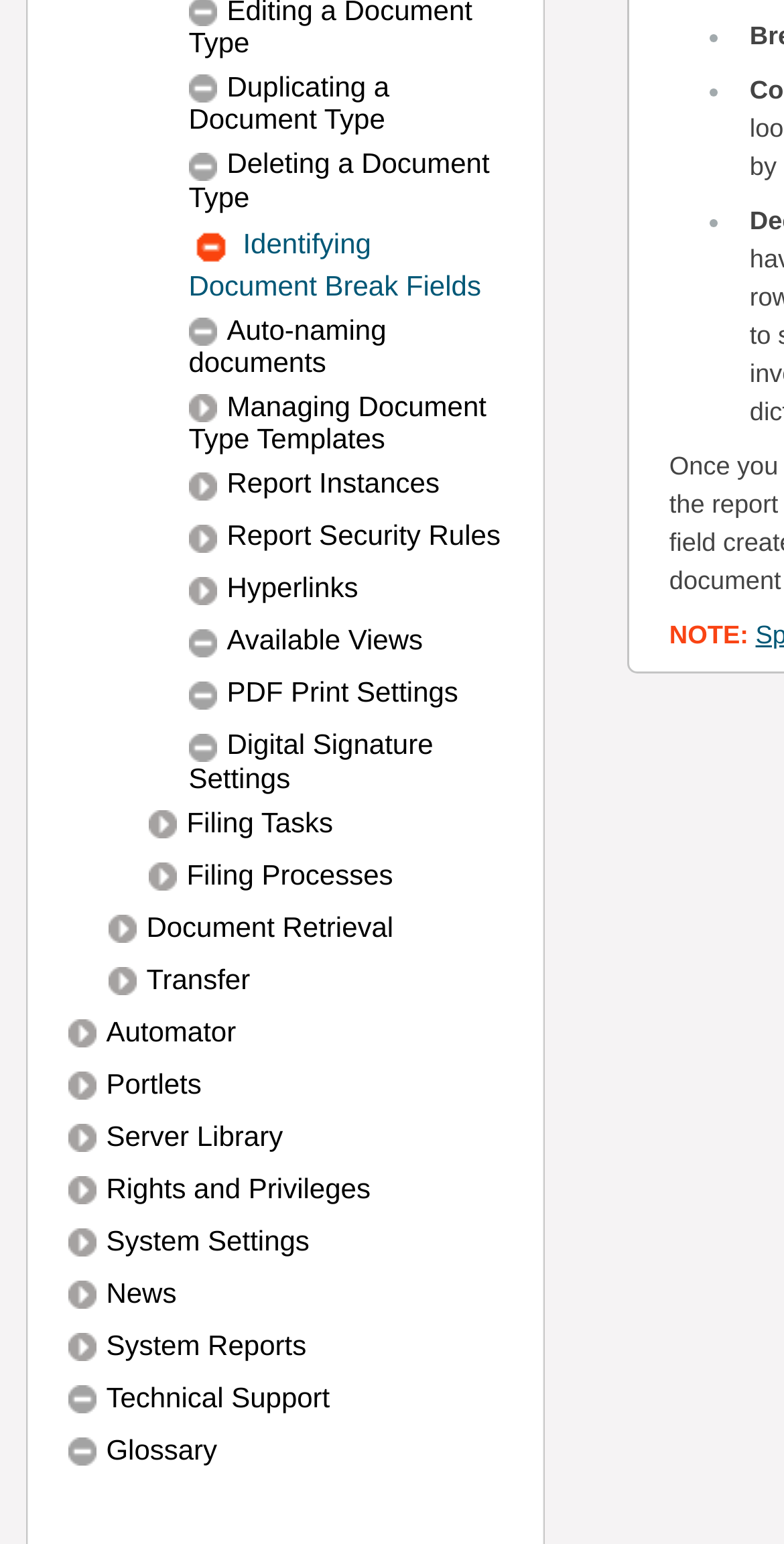How many images are there on this webpage?
Look at the image and respond with a one-word or short-phrase answer.

24